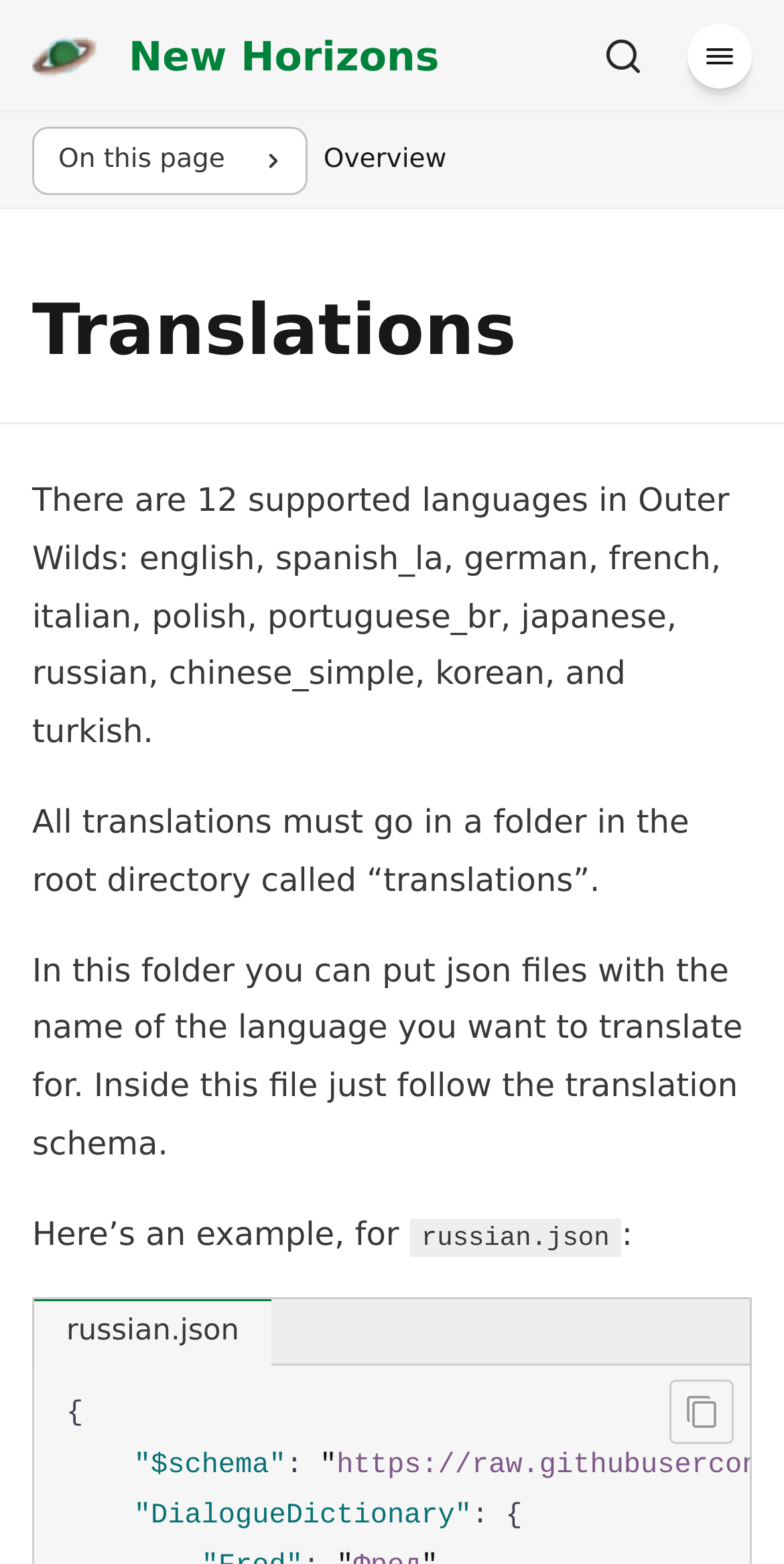What is the navigation section title?
Please ensure your answer is as detailed and informative as possible.

The navigation section on the webpage is titled 'On this page Overview', which suggests that it provides an overview of the content on the current page.